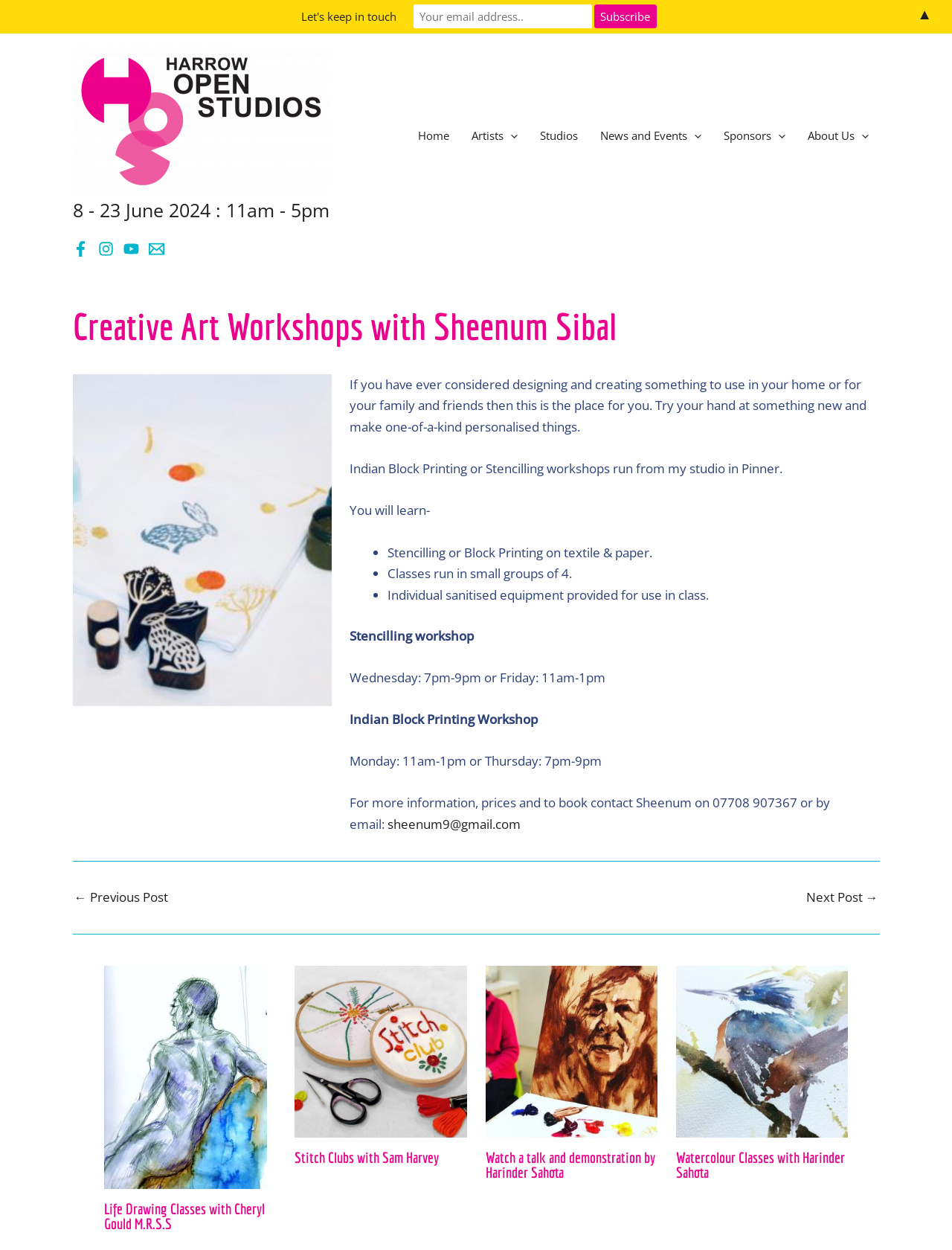Identify the bounding box coordinates of the clickable region to carry out the given instruction: "Click on the 'Home' link".

[0.427, 0.099, 0.483, 0.117]